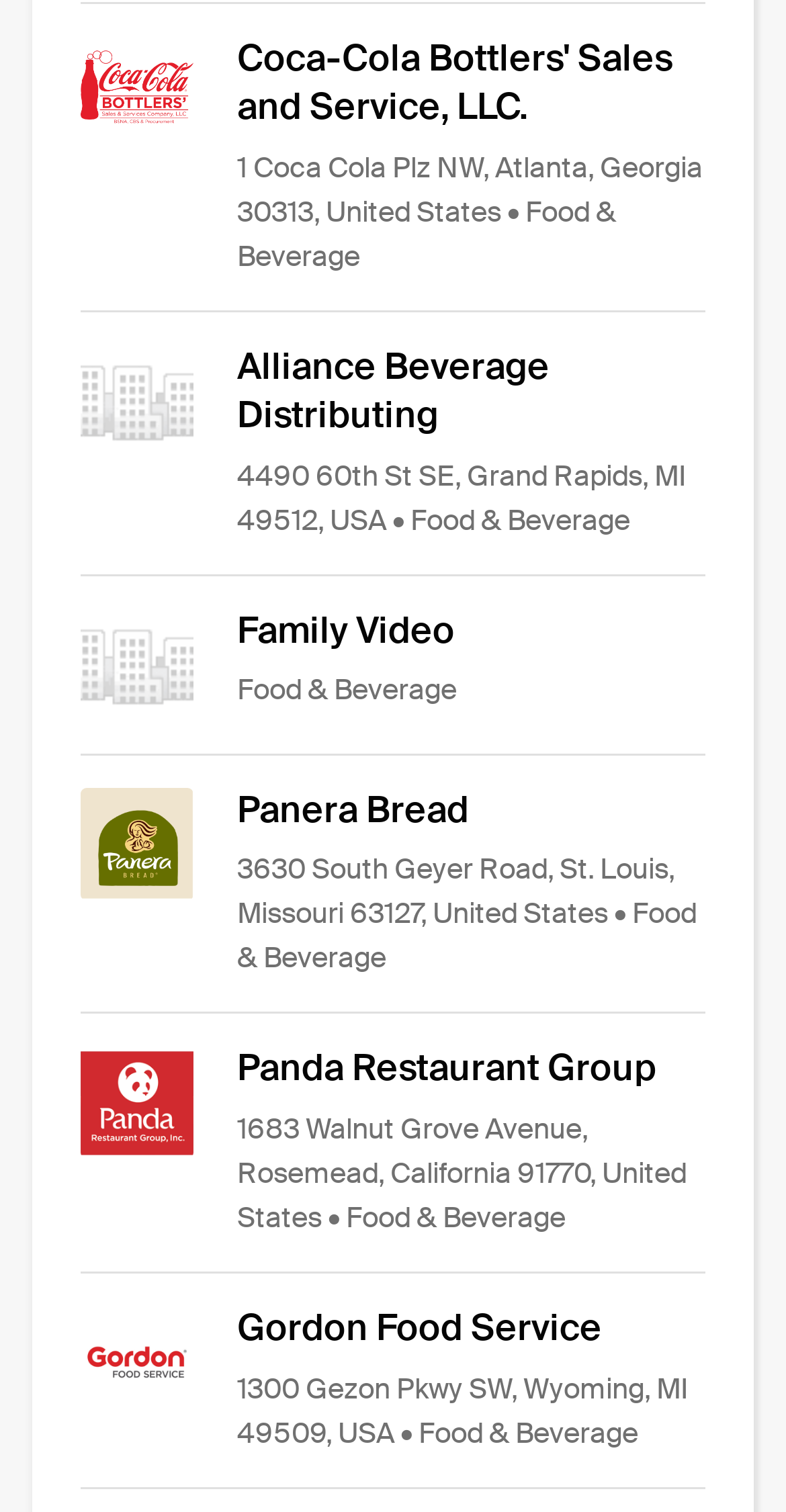Based on the image, provide a detailed response to the question:
What is the industry of Coca-Cola Bottlers' Sales and Service, LLC.?

I found the link 'Coca-Cola Bottlers' Sales and Service, LLC.' and its corresponding StaticText 'Food & Beverage' which indicates the industry of the company.